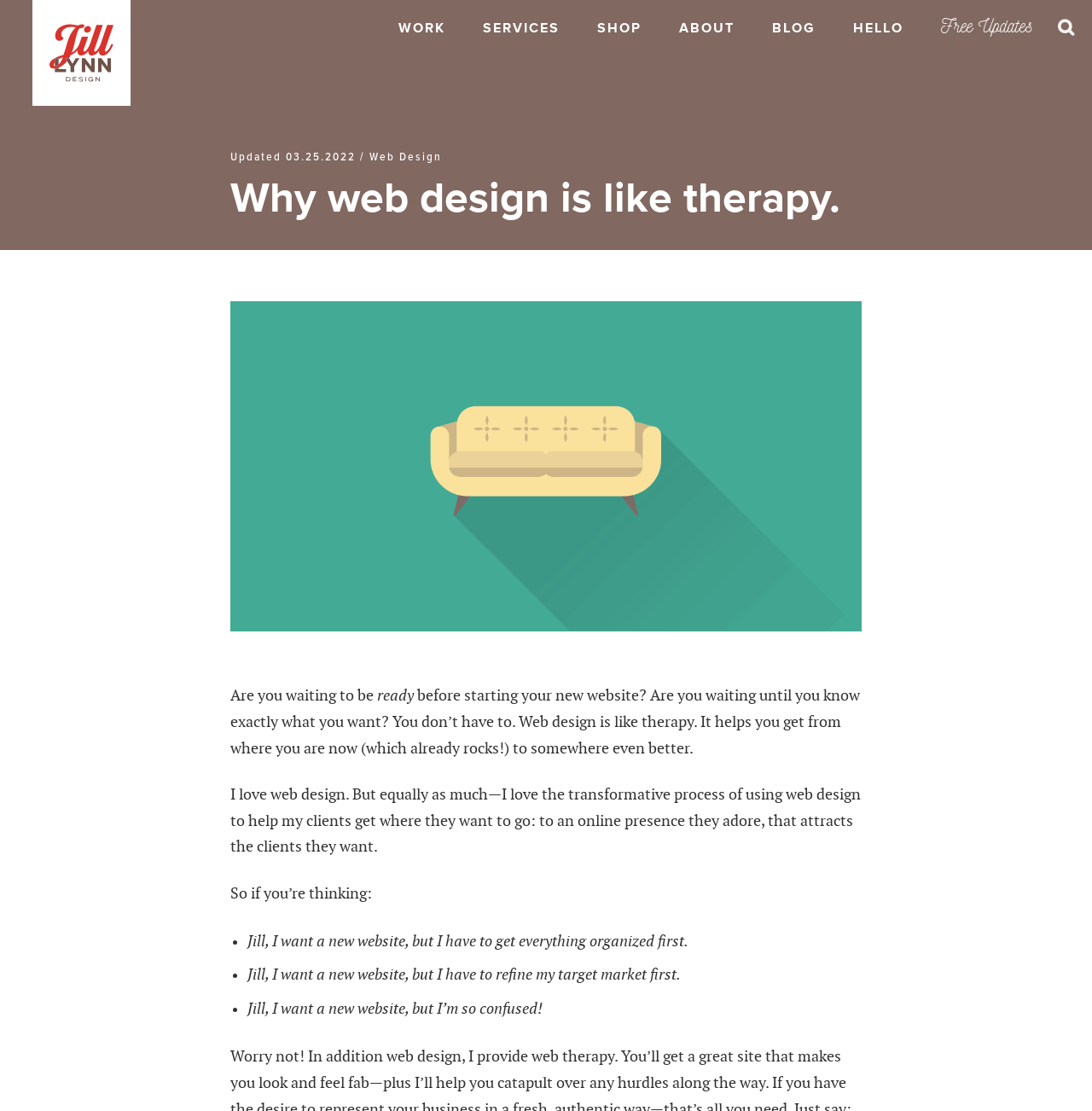Determine the bounding box coordinates for the area that should be clicked to carry out the following instruction: "Go to SERVICES".

[0.427, 0.0, 0.528, 0.051]